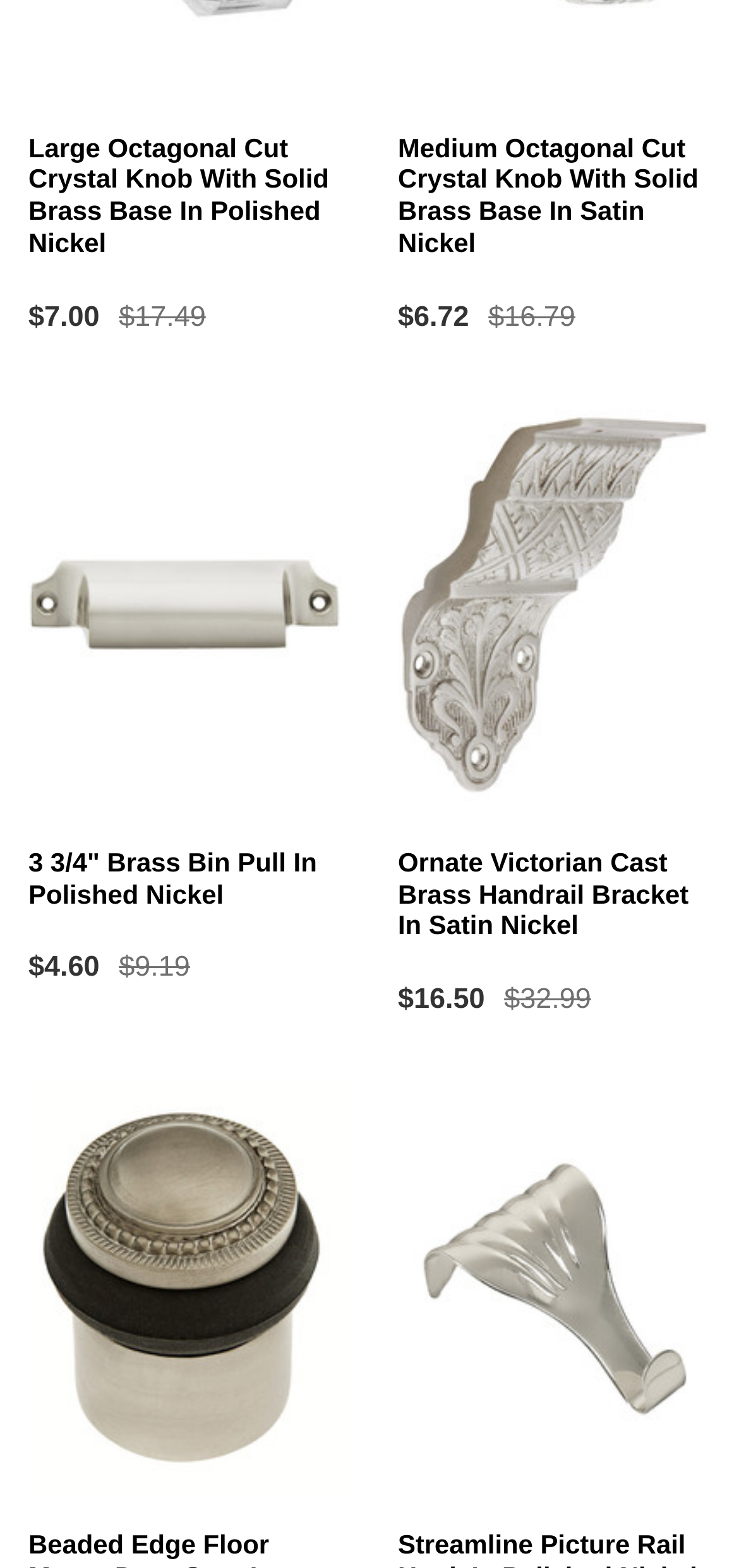How many products have a price under $10?
Analyze the image and deliver a detailed answer to the question.

By examining the price information for each product, I found that the Large Octagonal Cut Crystal Knob, the 3 3/4" Brass Bin Pull, and the Beaded Edge Floor Mount Door Stop all have prices under $10.